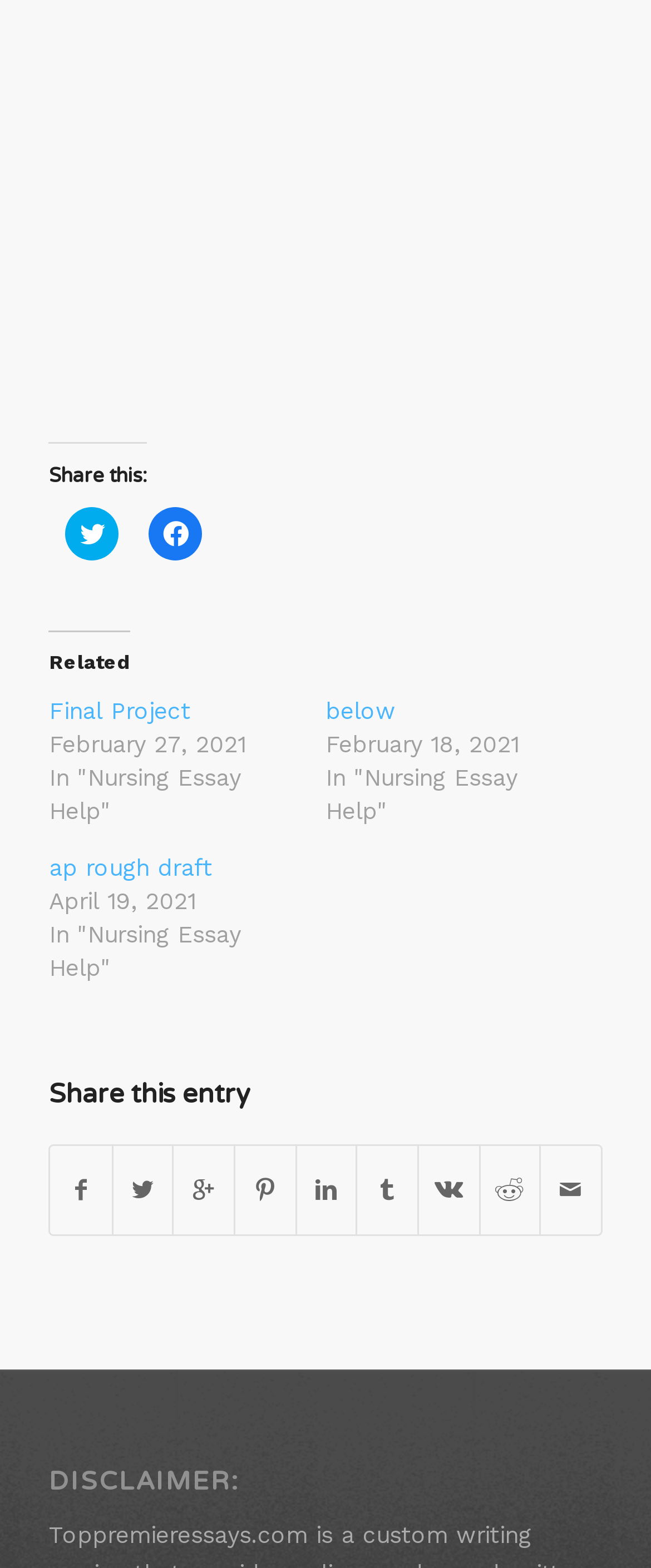Please determine the bounding box coordinates, formatted as (top-left x, top-left y, bottom-right x, bottom-right y), with all values as floating point numbers between 0 and 1. Identify the bounding box of the region described as: Share on Pinterest

[0.362, 0.731, 0.453, 0.787]